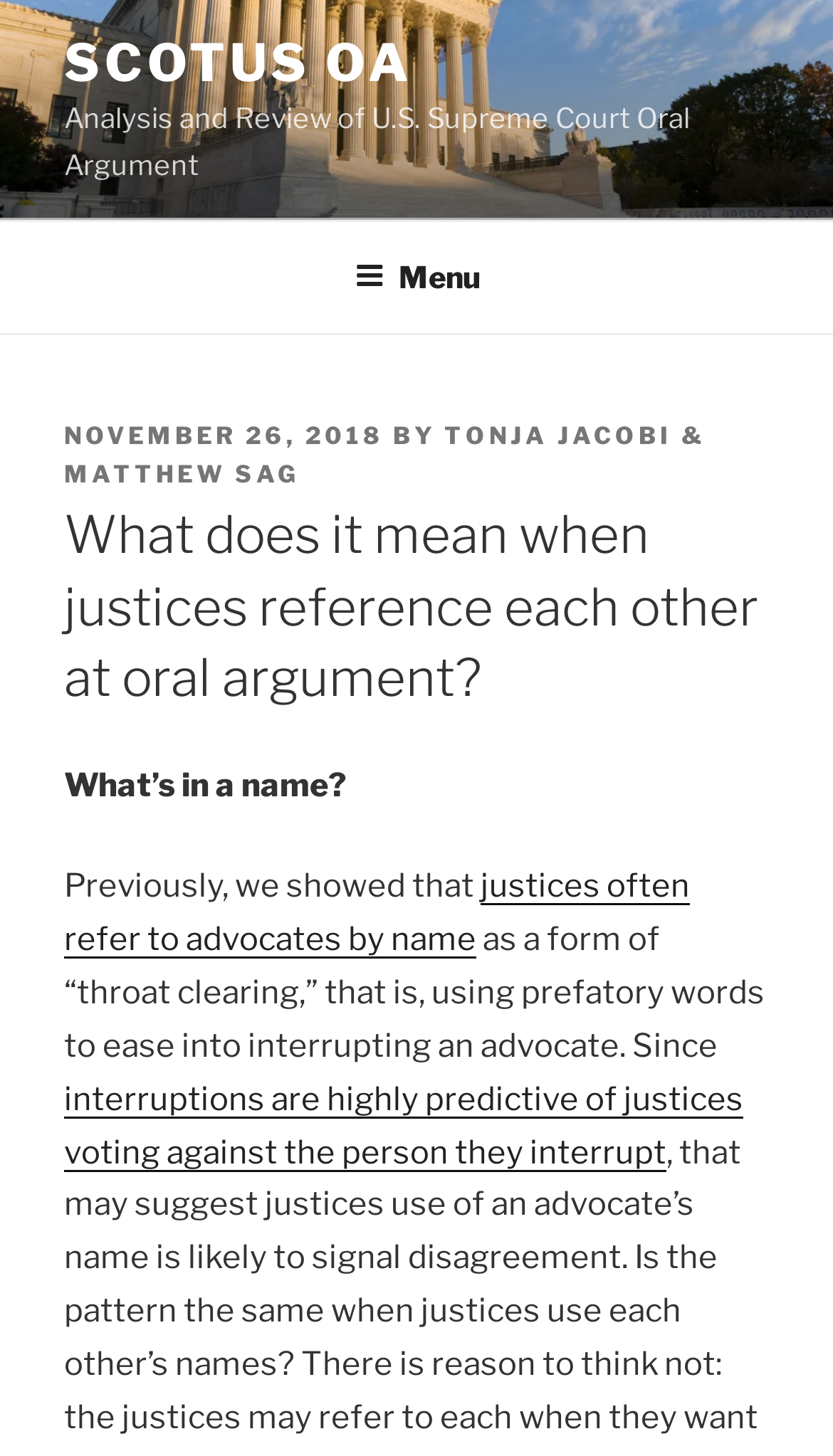Who are the authors of the article?
Refer to the image and give a detailed response to the question.

I found the authors' names by looking at the top menu section, where it says 'BY' followed by the authors' names 'TONJA JACOBI & MATTHEW SAG'.